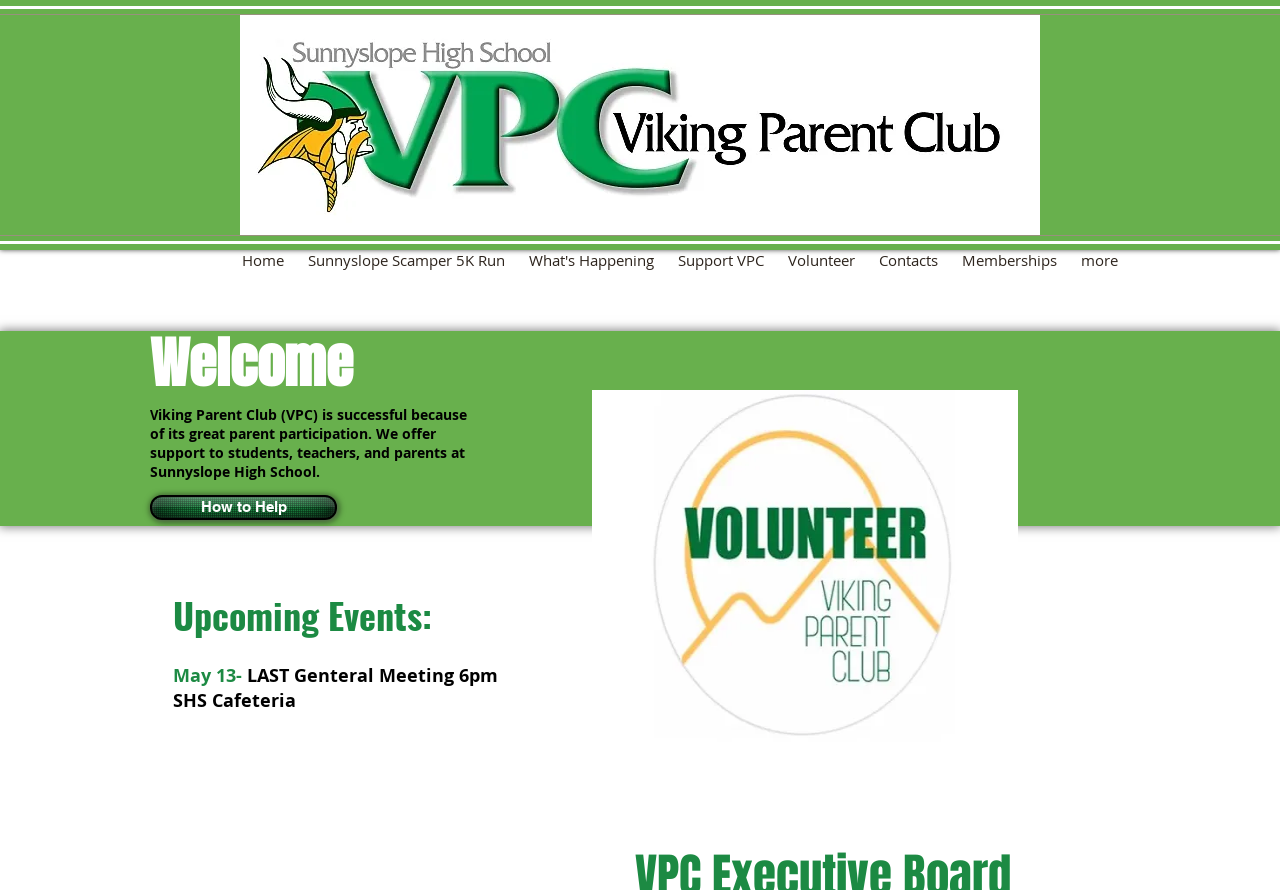Where is the LAST General Meeting held?
Using the image as a reference, answer the question in detail.

The LAST General Meeting is held at the 'SHS Cafeteria' because it is mentioned in the 'Upcoming Events' section, which is located in the middle of the webpage, and its bounding box coordinates are [0.135, 0.773, 0.231, 0.801].